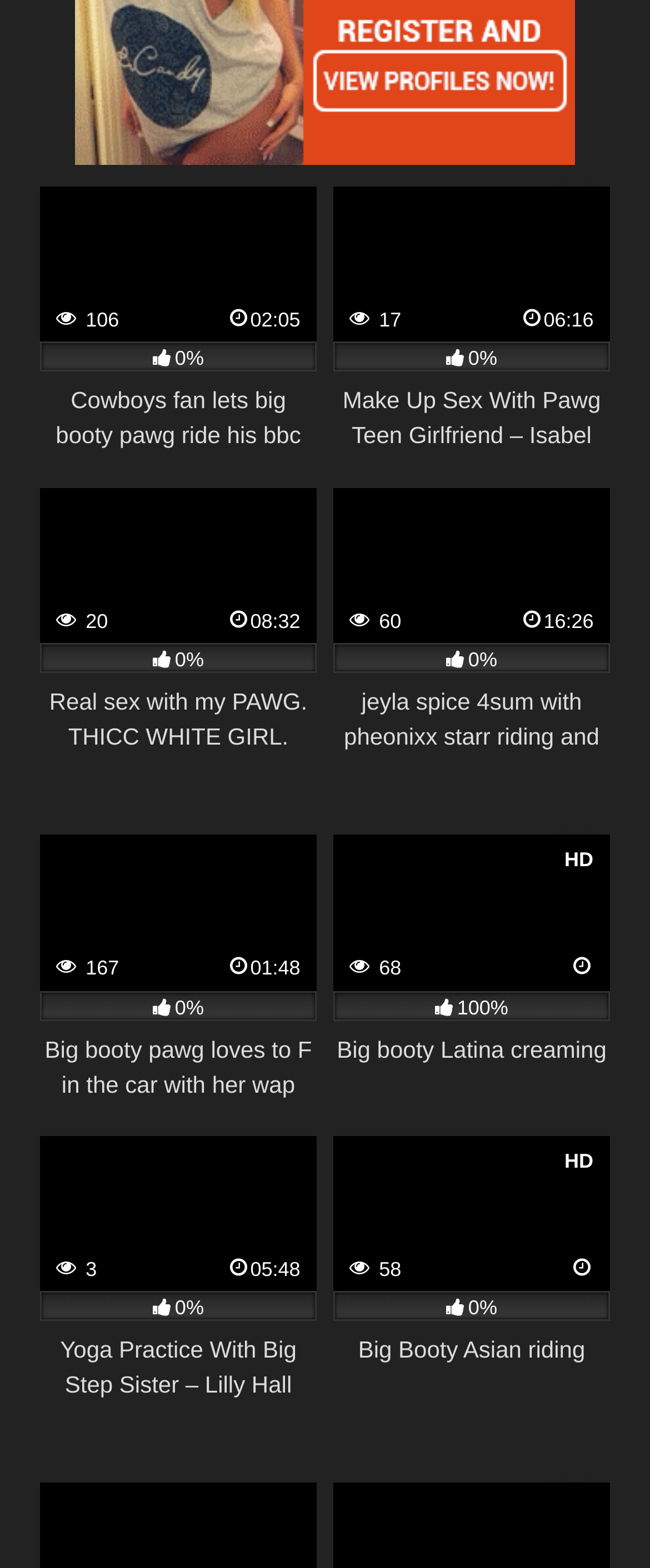Specify the bounding box coordinates of the element's area that should be clicked to execute the given instruction: "Click the link to Real sex with my PAWG. THICC WHITE GIRL.". The coordinates should be four float numbers between 0 and 1, i.e., [left, top, right, bottom].

[0.062, 0.311, 0.487, 0.481]